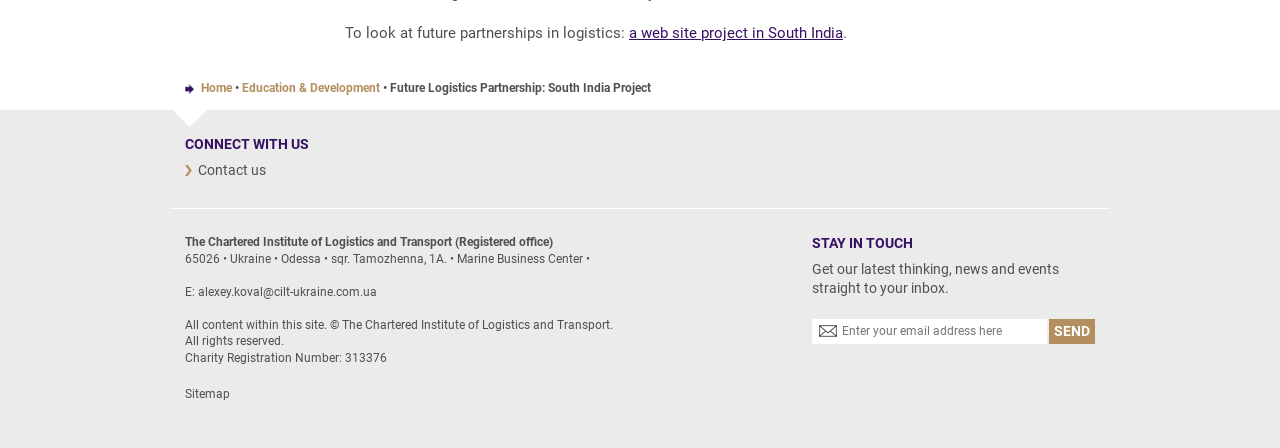Can you show the bounding box coordinates of the region to click on to complete the task described in the instruction: "Click on 'Home'"?

[0.157, 0.181, 0.181, 0.212]